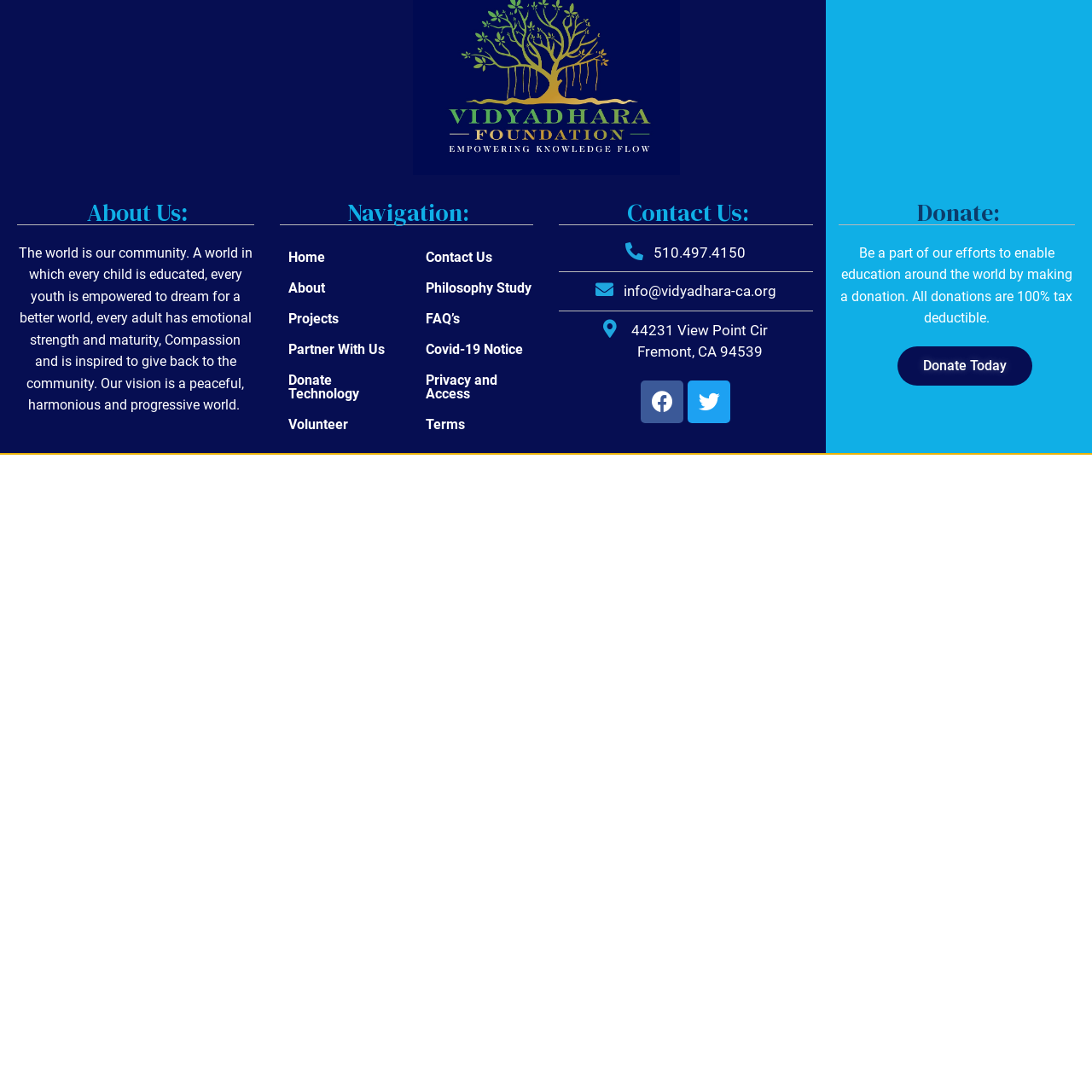Find the bounding box coordinates for the element that must be clicked to complete the instruction: "Click on the Contact Us link". The coordinates should be four float numbers between 0 and 1, indicated as [left, top, right, bottom].

[0.389, 0.228, 0.45, 0.243]